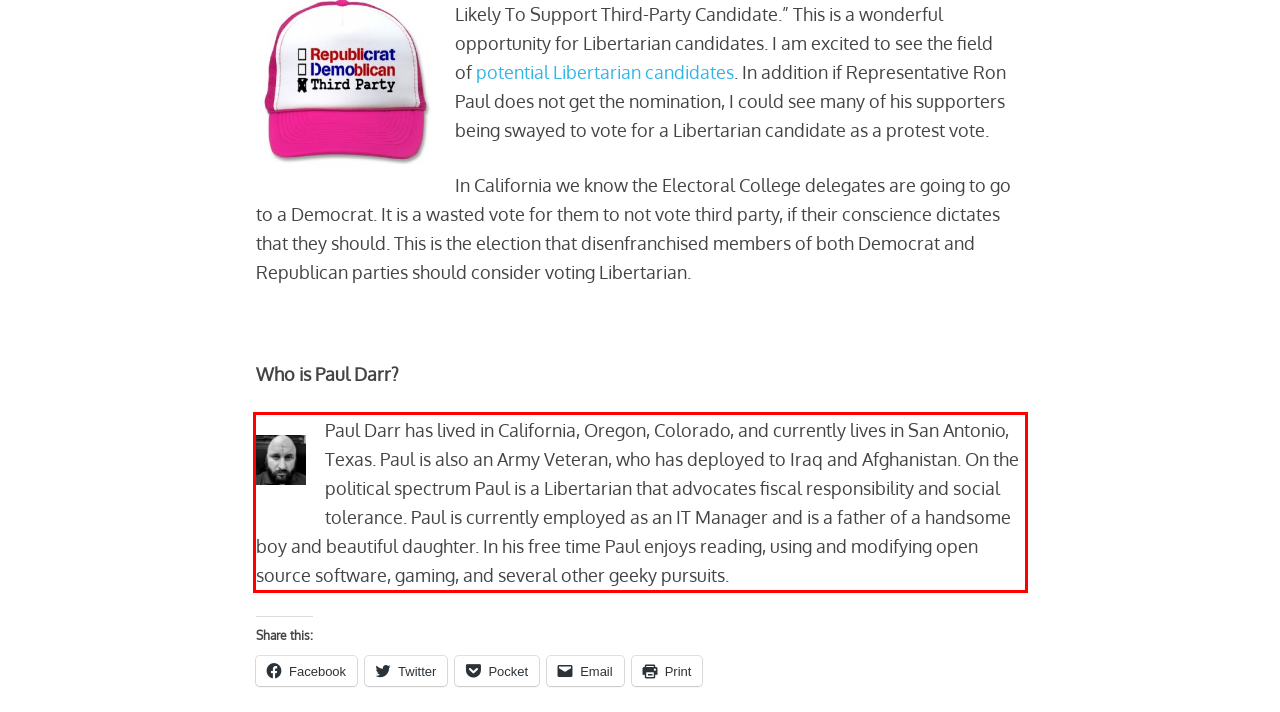Given the screenshot of the webpage, identify the red bounding box, and recognize the text content inside that red bounding box.

Paul Darr has lived in California, Oregon, Colorado, and currently lives in San Antonio, Texas. Paul is also an Army Veteran, who has deployed to Iraq and Afghanistan. On the political spectrum Paul is a Libertarian that advocates fiscal responsibility and social tolerance. Paul is currently employed as an IT Manager and is a father of a handsome boy and beautiful daughter. In his free time Paul enjoys reading, using and modifying open source software, gaming, and several other geeky pursuits.